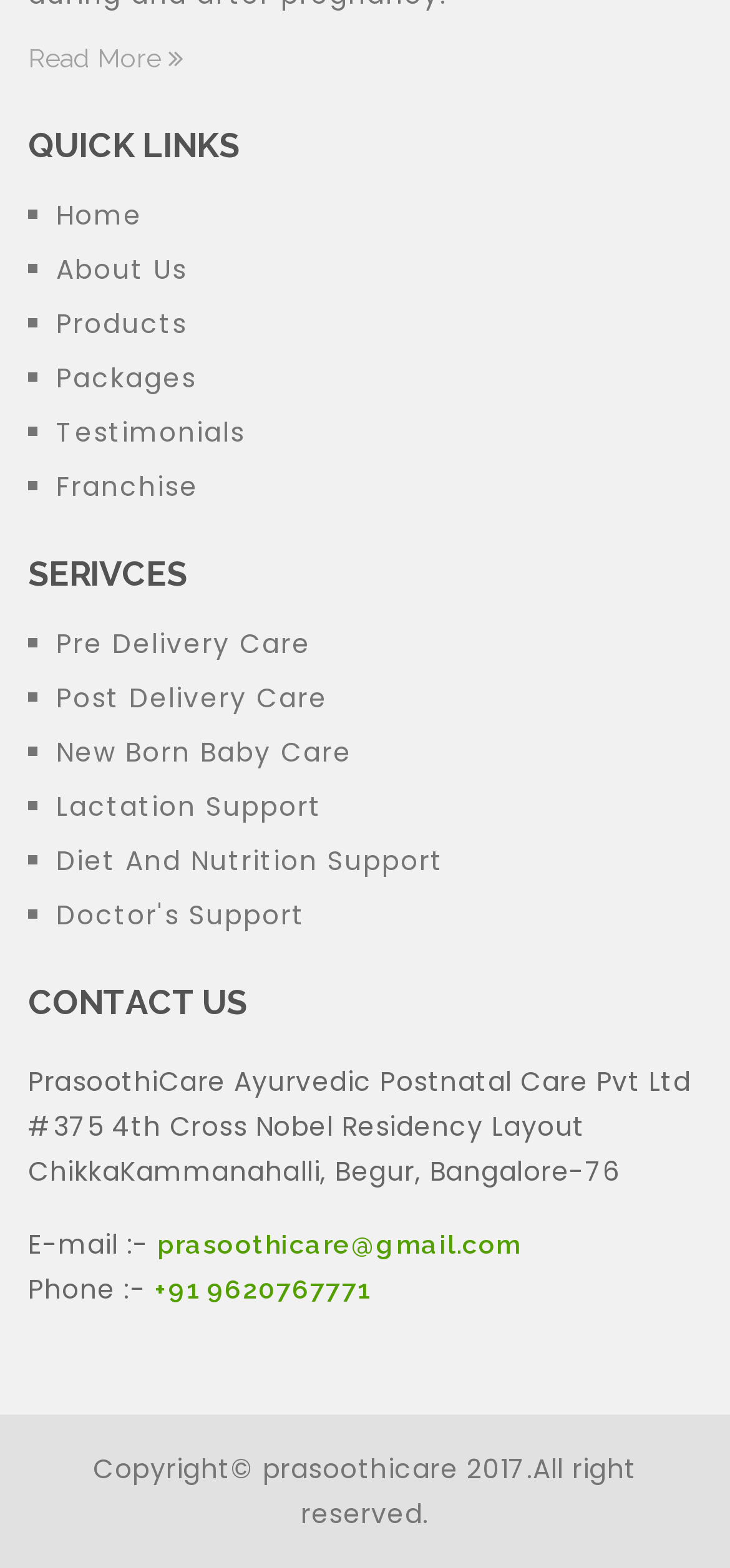What is the email address of the company?
Carefully analyze the image and provide a detailed answer to the question.

The email address can be found in the 'CONTACT US' section, where it is mentioned as 'E-mail :- prasoothicare@gmail.com'.